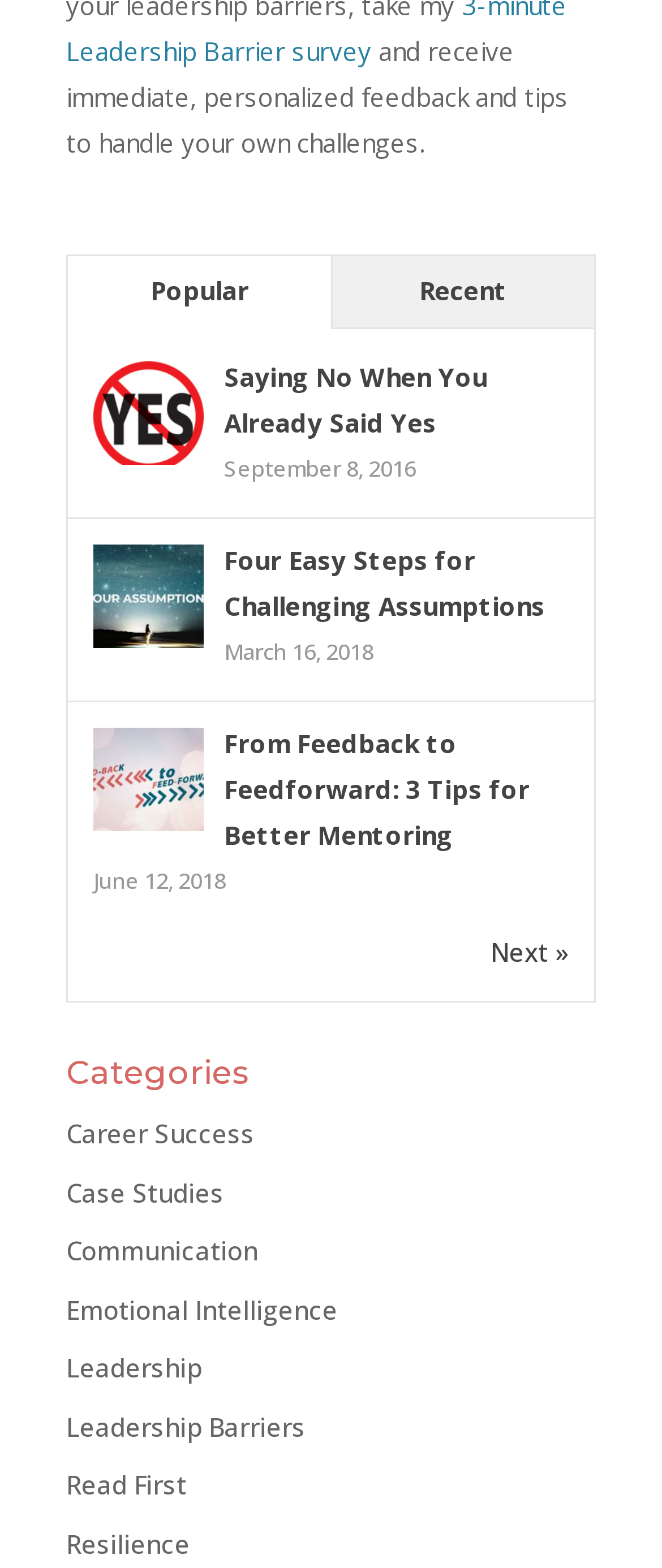What is the title of the first article?
Please provide a comprehensive and detailed answer to the question.

I looked at the links on the webpage and found the first article title, which is 'Saying No When You Already Said Yes', accompanied by a date 'September 8, 2016'.